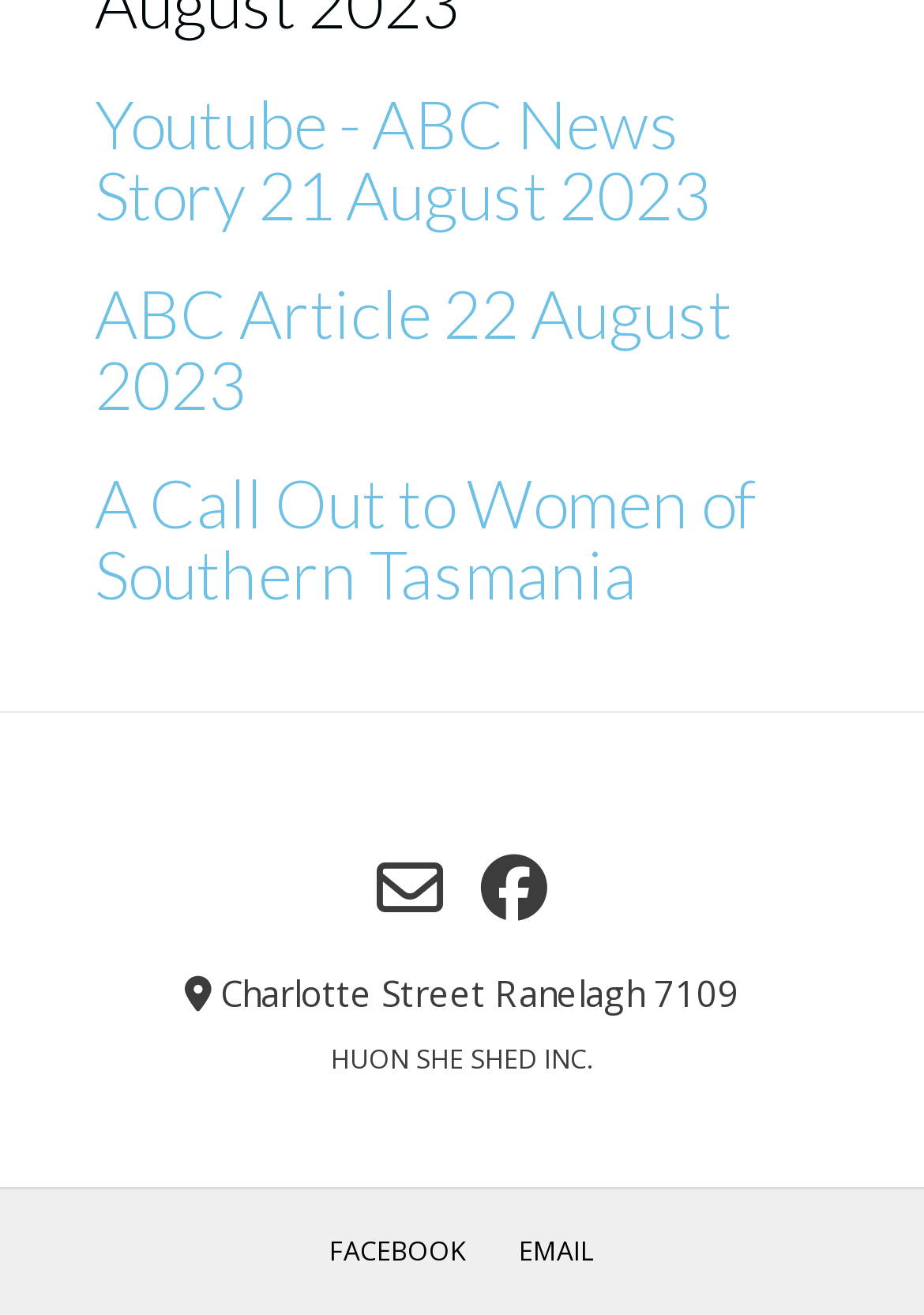Respond to the question with just a single word or phrase: 
How many social media links are there on the webpage?

2